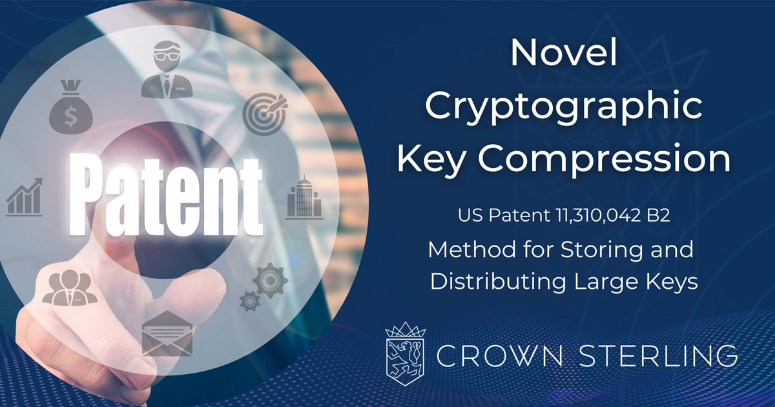Offer an in-depth caption of the image, mentioning all notable aspects.

The image showcases an engaging promotional graphic announcing the issuance of US Patent 11,310,042 B2 for a novel cryptographic key compression method. Central to the design is the bold word "Patent," underscored by a finger pressing on a digital interface—symbolizing innovation and technology. Surrounding the central figure are various icons representing business and finance, such as a money bag, graphs, and secure data symbols, reflecting the patent's relevance in the realms of cryptography and data security. The title "Novel Cryptographic Key Compression" is prominently displayed at the top, while the subtitle outlines the specific application: "Method for Storing and Distributing Large Keys." The branding of Crown Sterling is featured at the bottom, reinforcing the company's position as a leader in personal data sovereignty and quantum-resistant encryption technologies. This graphic effectively communicates a significant advancement in the field of encryption and security technology.